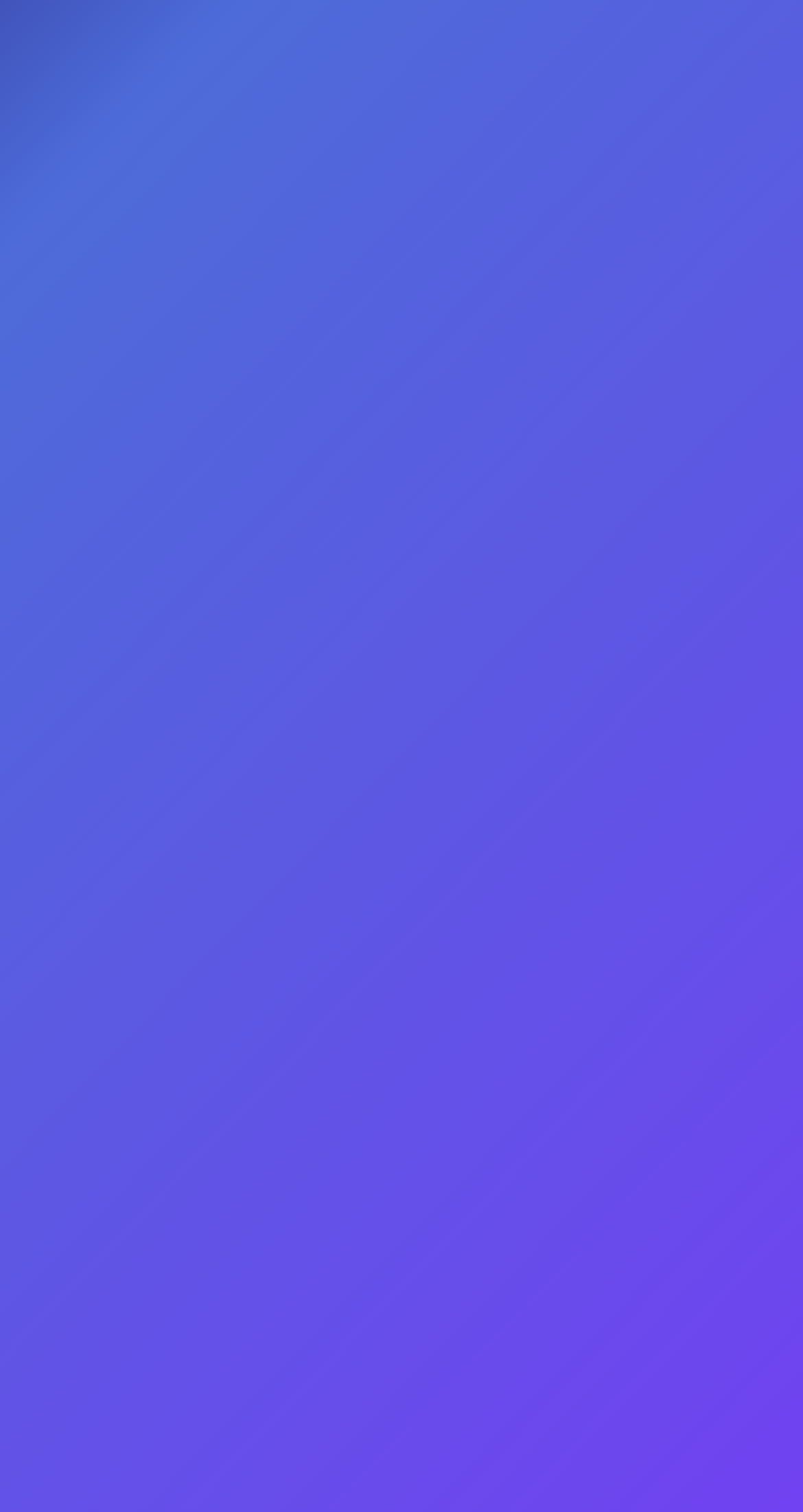Please locate the bounding box coordinates of the element's region that needs to be clicked to follow the instruction: "Login". The bounding box coordinates should be provided as four float numbers between 0 and 1, i.e., [left, top, right, bottom].

[0.051, 0.878, 0.949, 0.923]